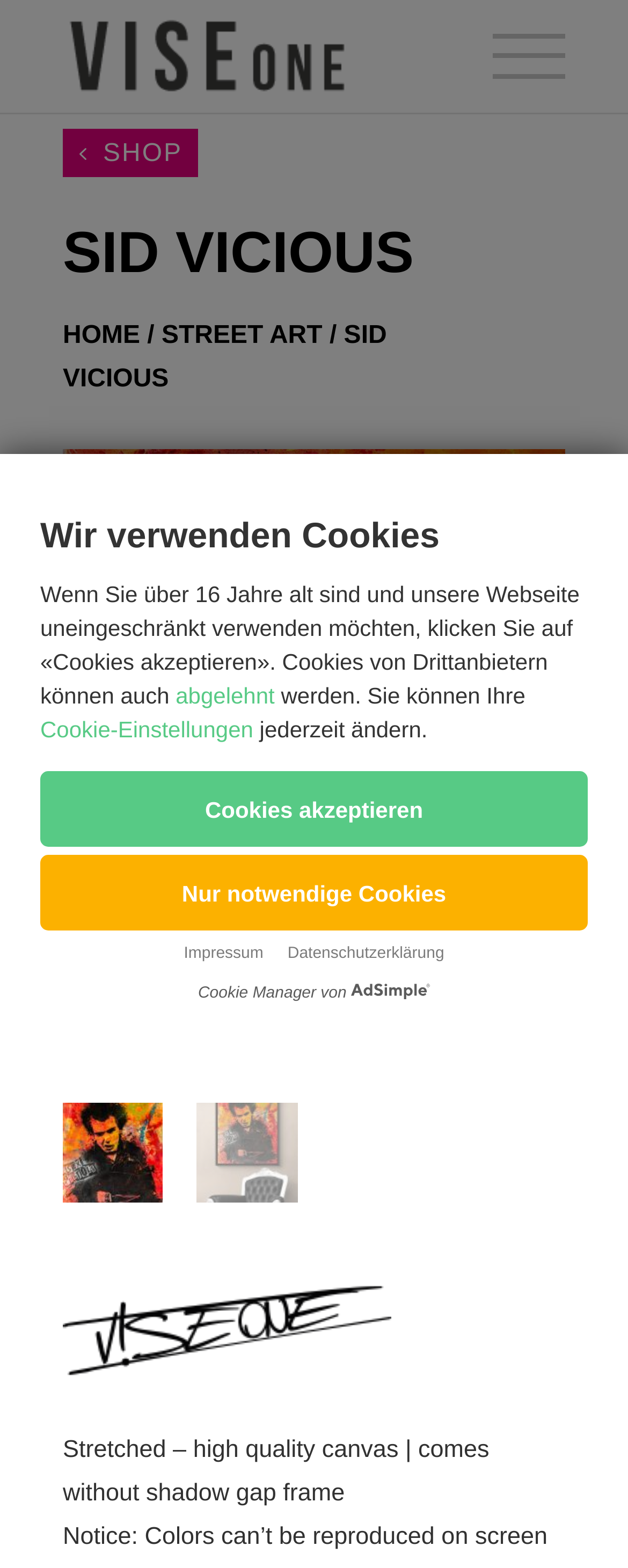Describe all visible elements and their arrangement on the webpage.

The webpage is about SID VICIOUS, an artist, and VISEone, possibly a brand or platform. At the top of the page, there is a dialog box for cookie consent, which takes up most of the top section. Inside the dialog box, there are several lines of text explaining the use of cookies, with options to accept or deny them. Below the dialog box, there is a navigation menu with links to "HOME", "STREET ART", and "SID VICIOUS".

On the left side of the page, there is a prominent heading "SID VICIOUS" and a breadcrumb navigation menu. Below the heading, there are several links, including "4 SHOP" and a search icon. On the right side of the page, there is a large image that takes up most of the space.

Scattered throughout the page are several smaller images, including a logo at the top left corner and a few icons. At the bottom of the page, there is a description of a product, "Stretched – high quality canvas | comes without shadow gap frame".